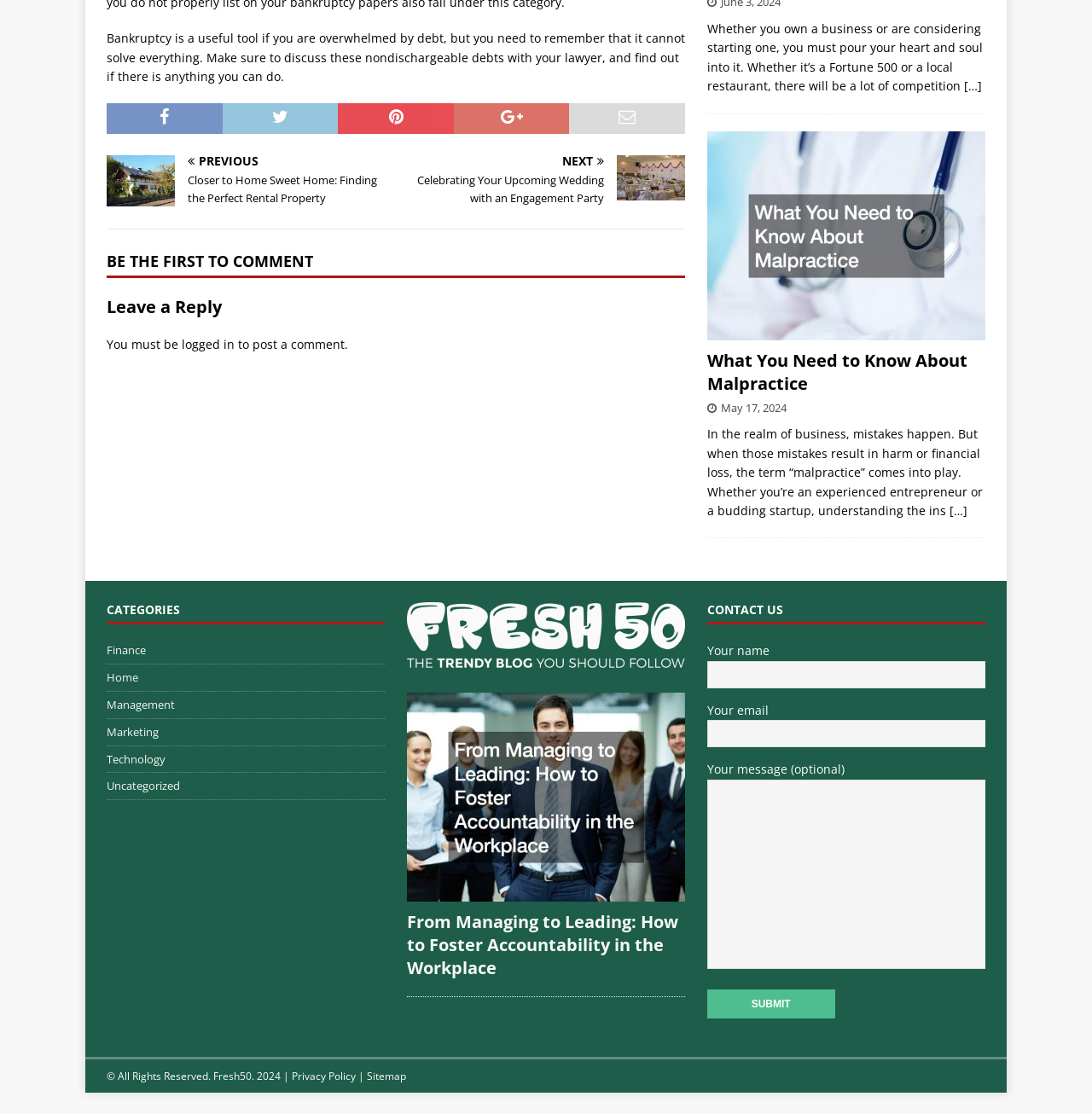Please determine the bounding box coordinates of the element's region to click for the following instruction: "Fill in the contact form".

[0.647, 0.576, 0.902, 0.914]